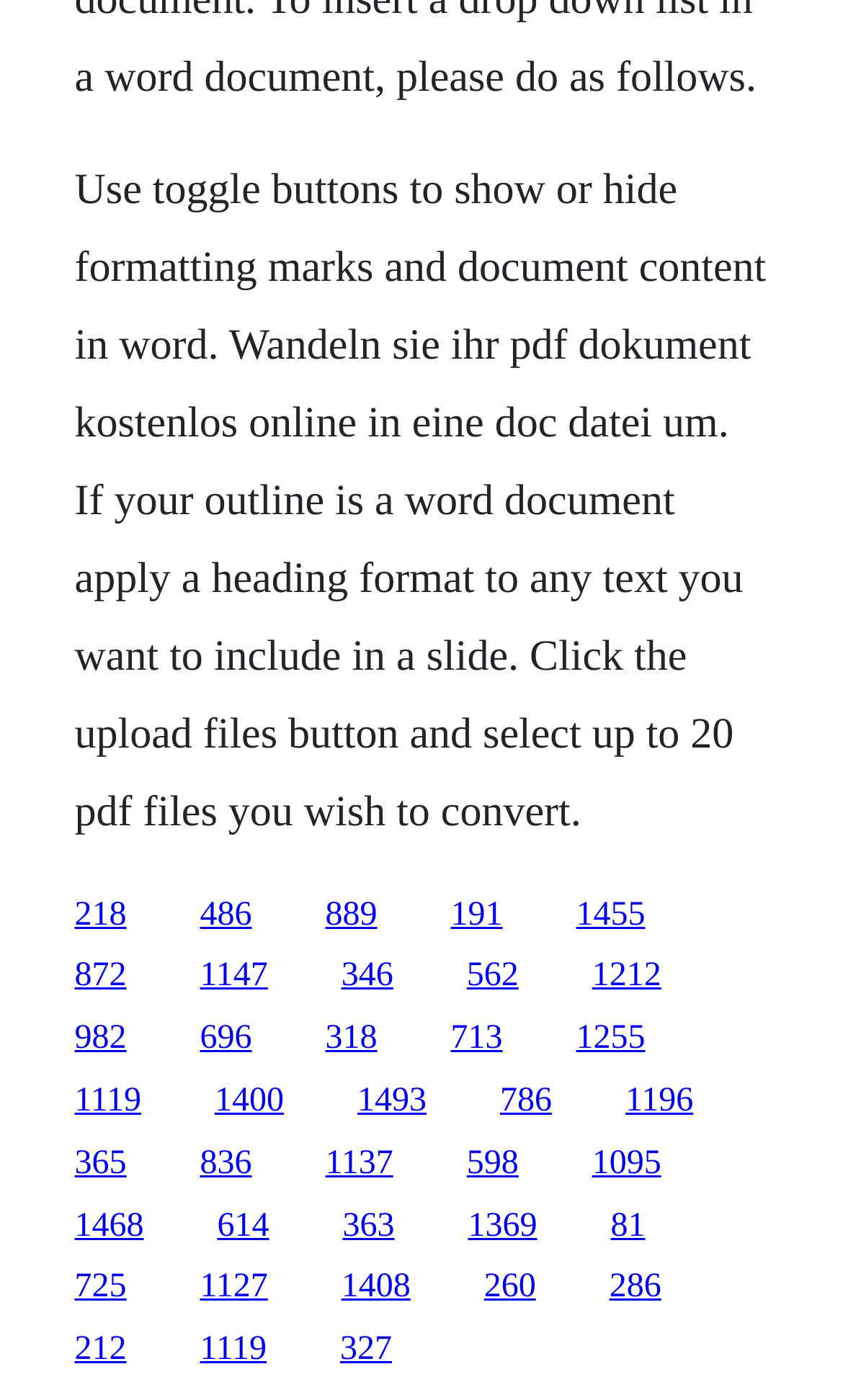Find the bounding box coordinates of the clickable element required to execute the following instruction: "Explore how to show or hide formatting marks in Word". Provide the coordinates as four float numbers between 0 and 1, i.e., [left, top, right, bottom].

[0.386, 0.64, 0.447, 0.666]